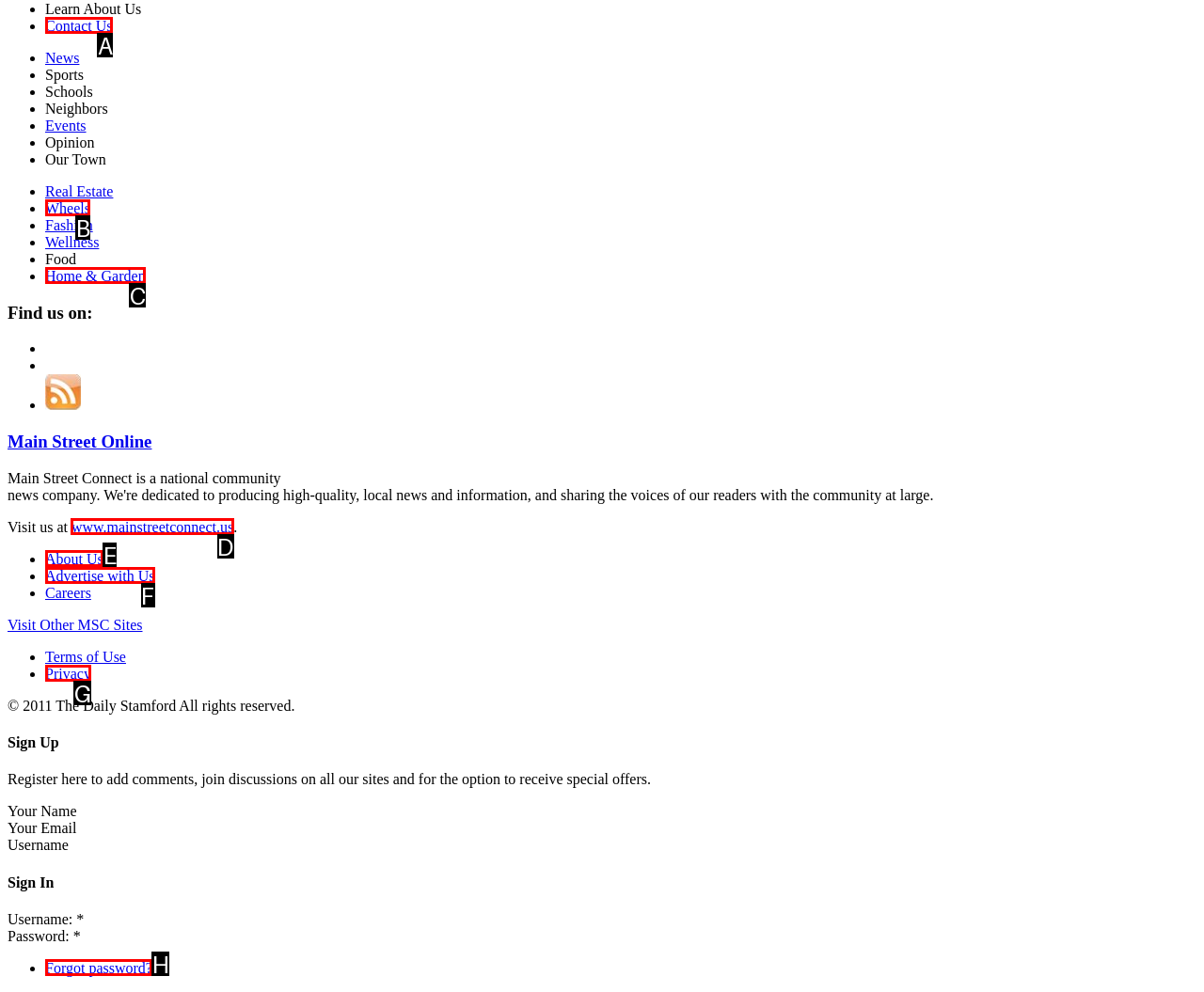Select the letter from the given choices that aligns best with the description: Home & Garden. Reply with the specific letter only.

C